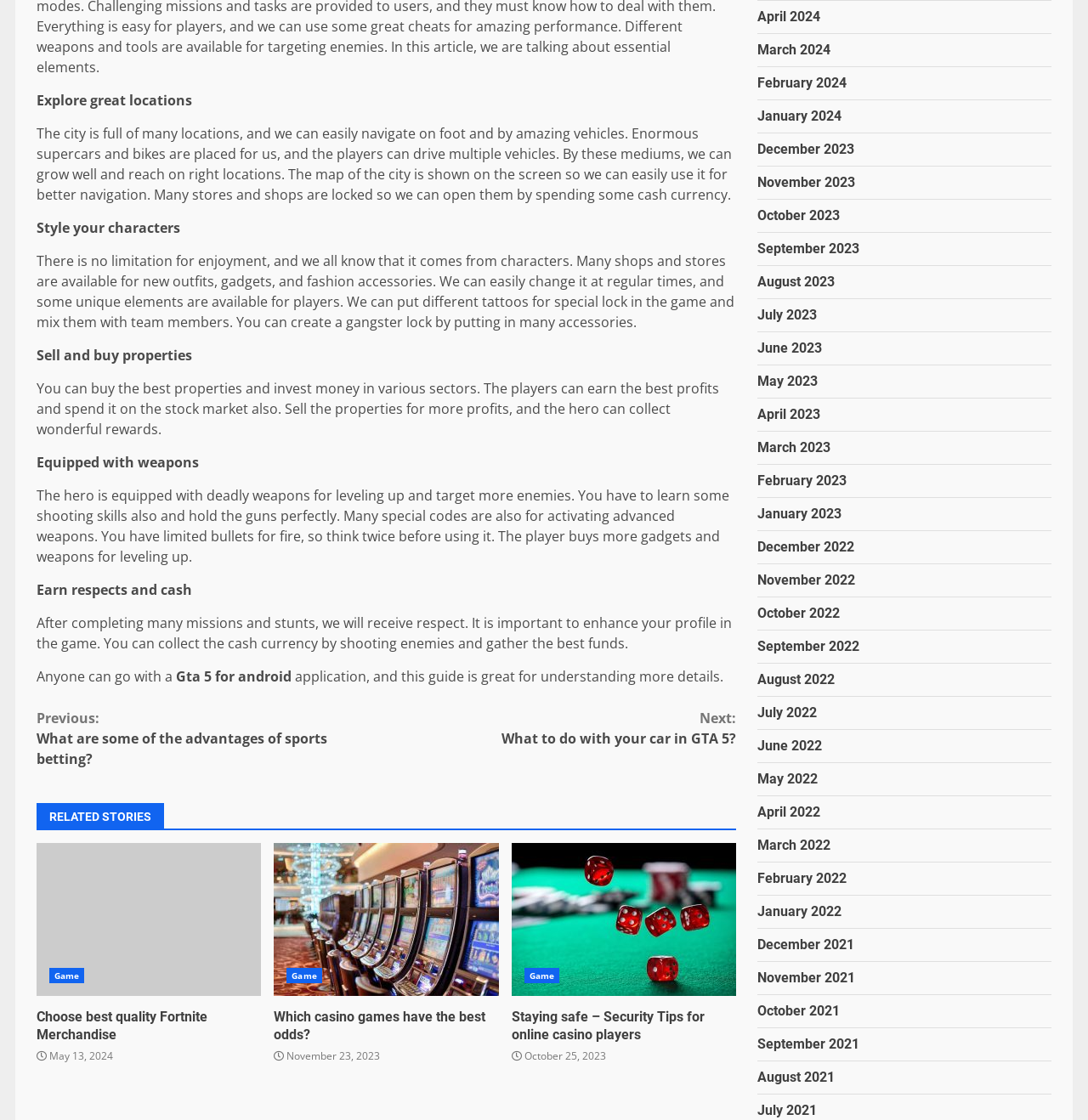What is the main topic of this webpage?
Please provide a detailed and thorough answer to the question.

The webpage appears to be discussing GTA 5, a popular video game, as evident from the text 'Gta 5 for android' and the descriptions of gameplay features such as exploring locations, styling characters, and selling properties.